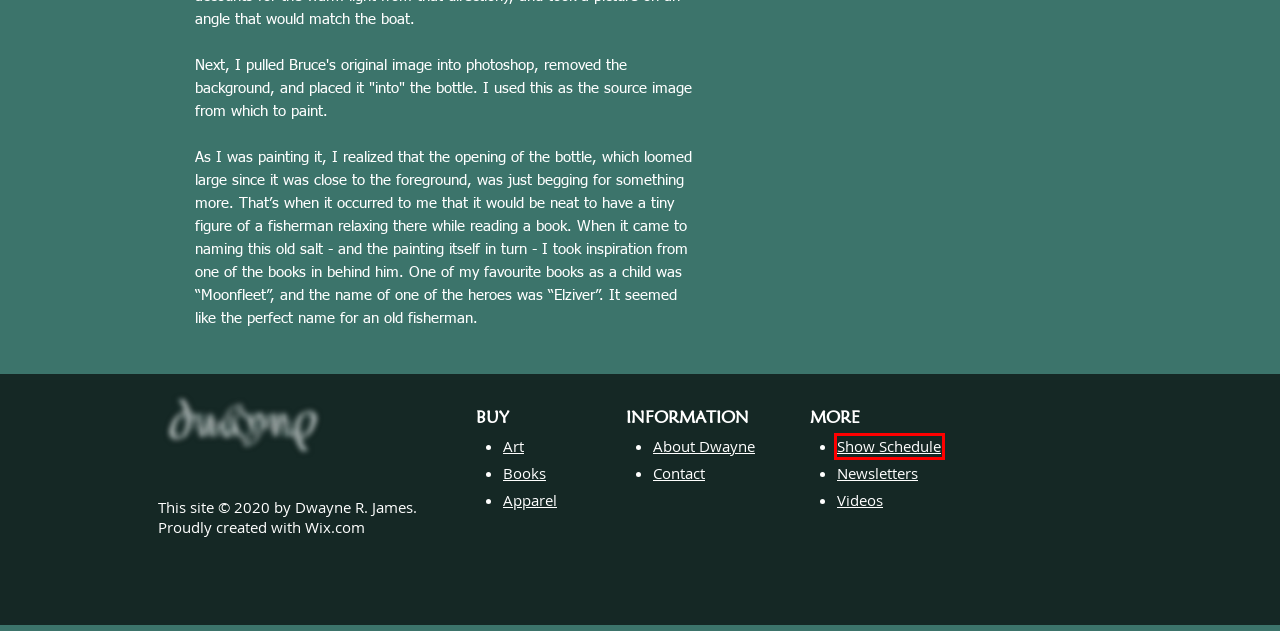You have a screenshot of a webpage with a red bounding box around a UI element. Determine which webpage description best matches the new webpage that results from clicking the element in the bounding box. Here are the candidates:
A. Cart | WbyDwayne
B. CONTACT | WbyDwayne
C. Website Builder - Create a Free Website Today | Wix.com
D. SHOWS | WbyDwayne
E. HOME | WbyDwayne
F. VIDEOS | WbyDwayne
G. WEARABLES | WbyDwayne
H. CARDS | WbyDwayne

D